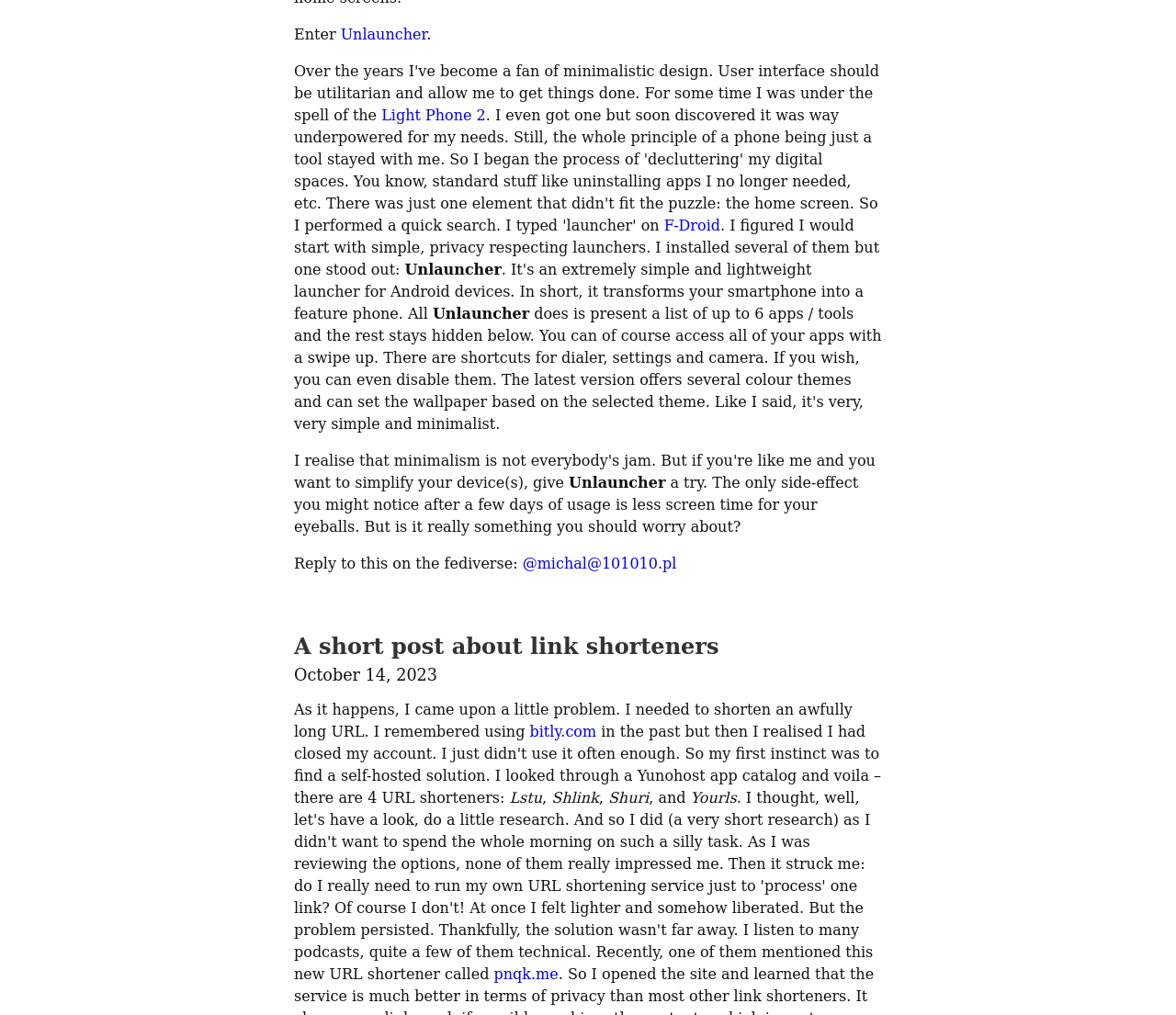Using the element description provided, determine the bounding box coordinates in the format (top-left x, top-left y, bottom-right x, bottom-right y). Ensure that all values are floating point numbers between 0 and 1. Element description: Light Phone 2

[0.324, 0.102, 0.413, 0.12]